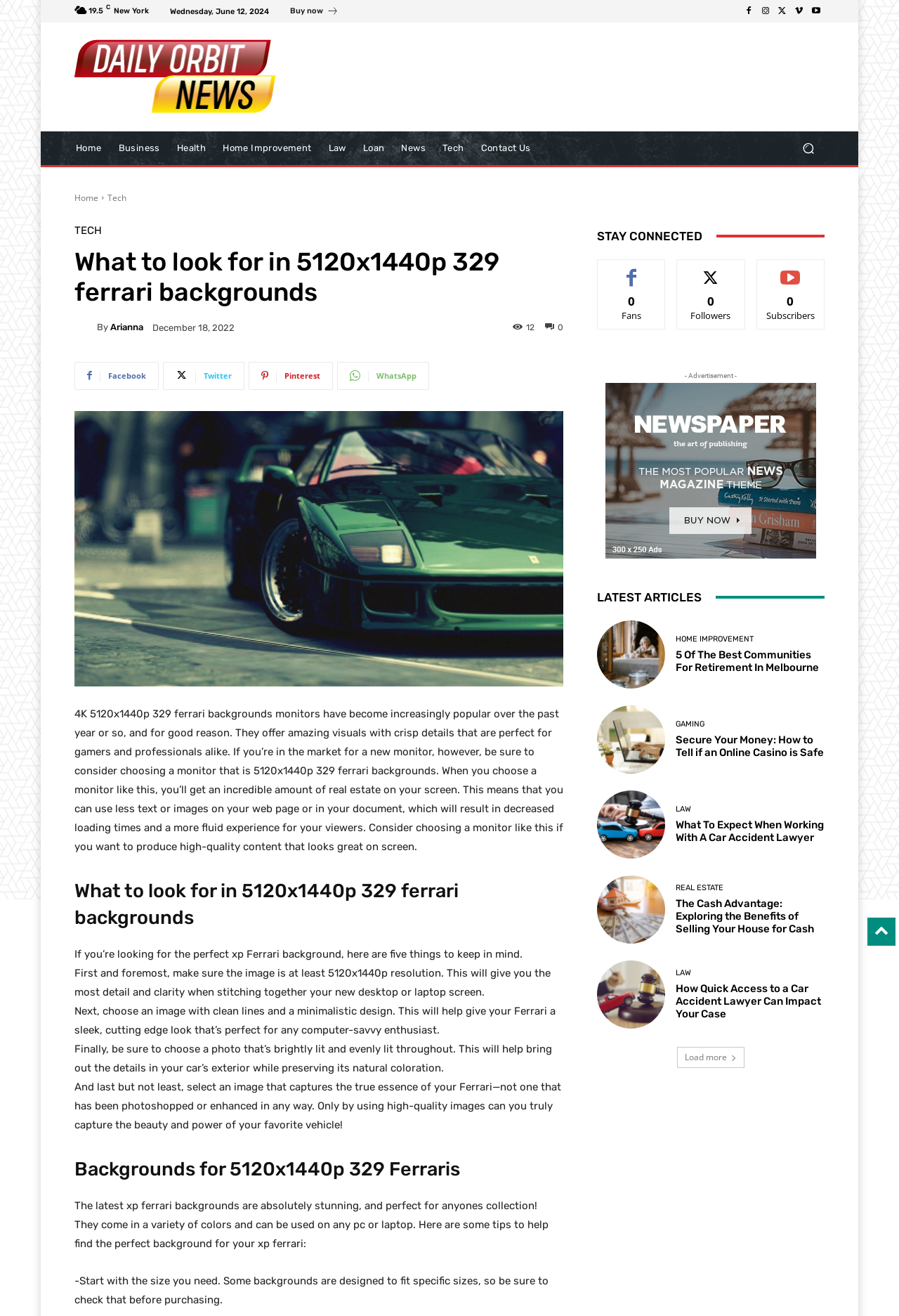Please respond in a single word or phrase: 
What should be considered when looking for the perfect Ferrari background?

Five things